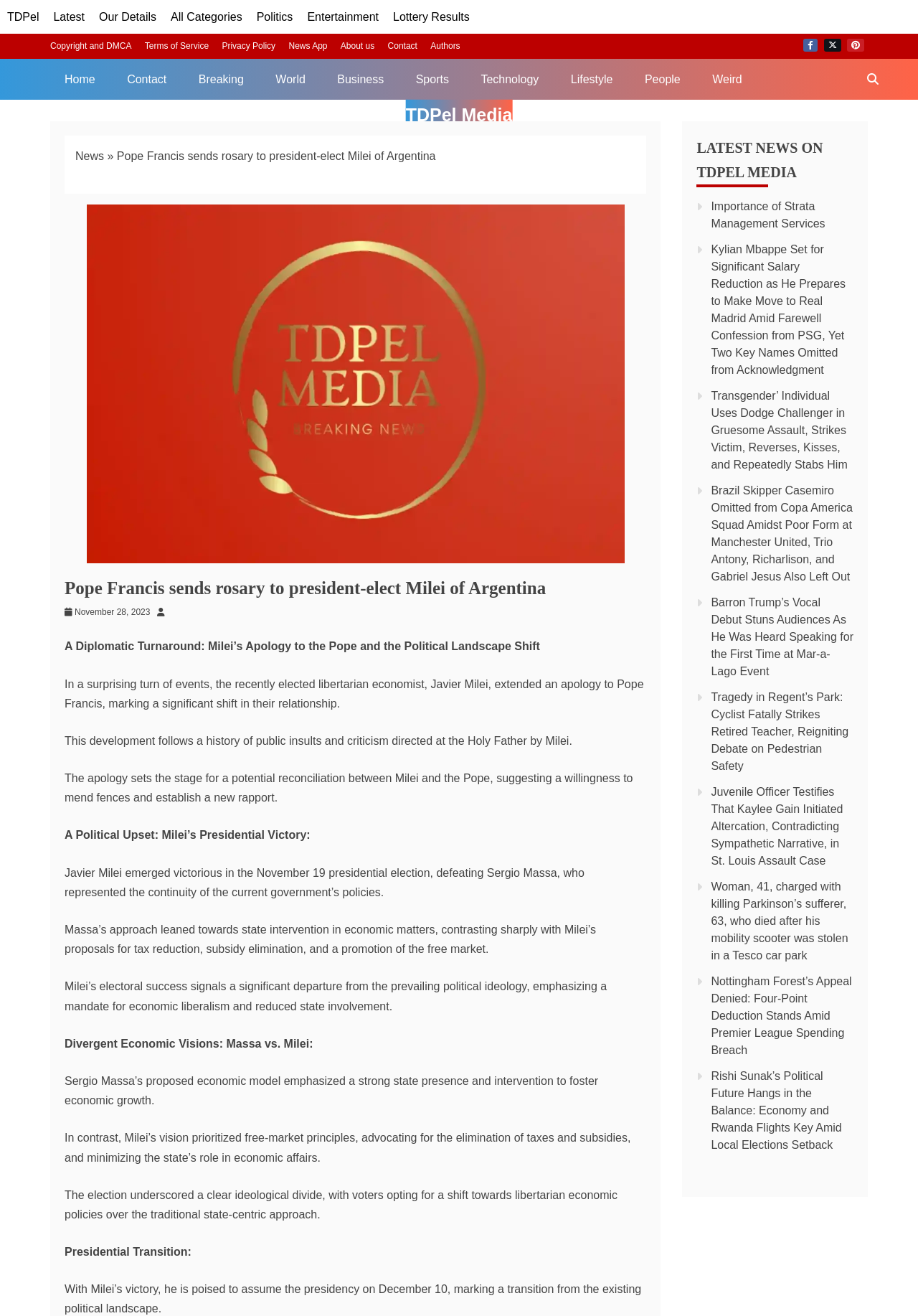Identify the bounding box coordinates of the element to click to follow this instruction: 'Check the 'World' news'. Ensure the coordinates are four float values between 0 and 1, provided as [left, top, right, bottom].

[0.285, 0.044, 0.348, 0.076]